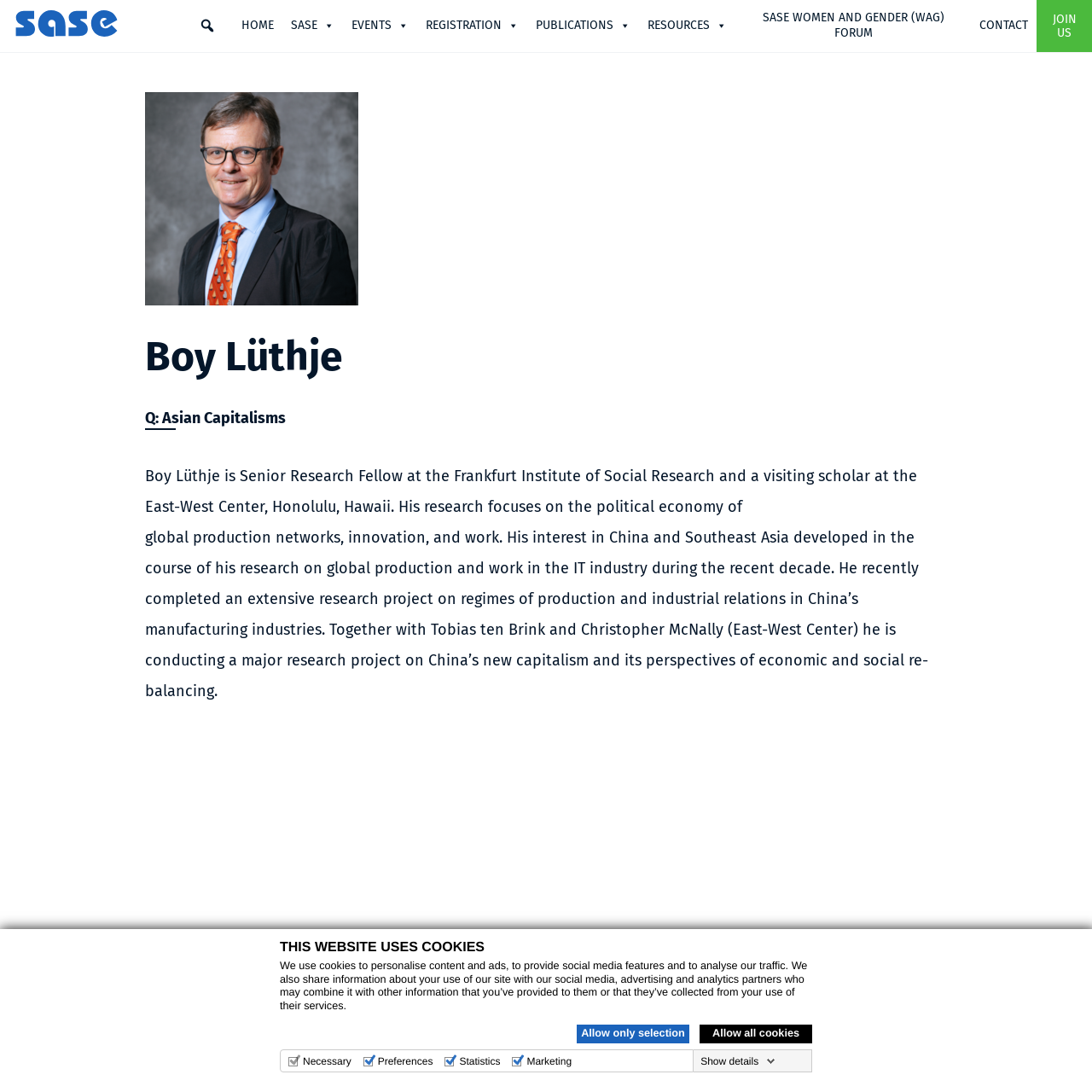Please locate the clickable area by providing the bounding box coordinates to follow this instruction: "Click on JOIN US".

[0.95, 0.0, 1.0, 0.048]